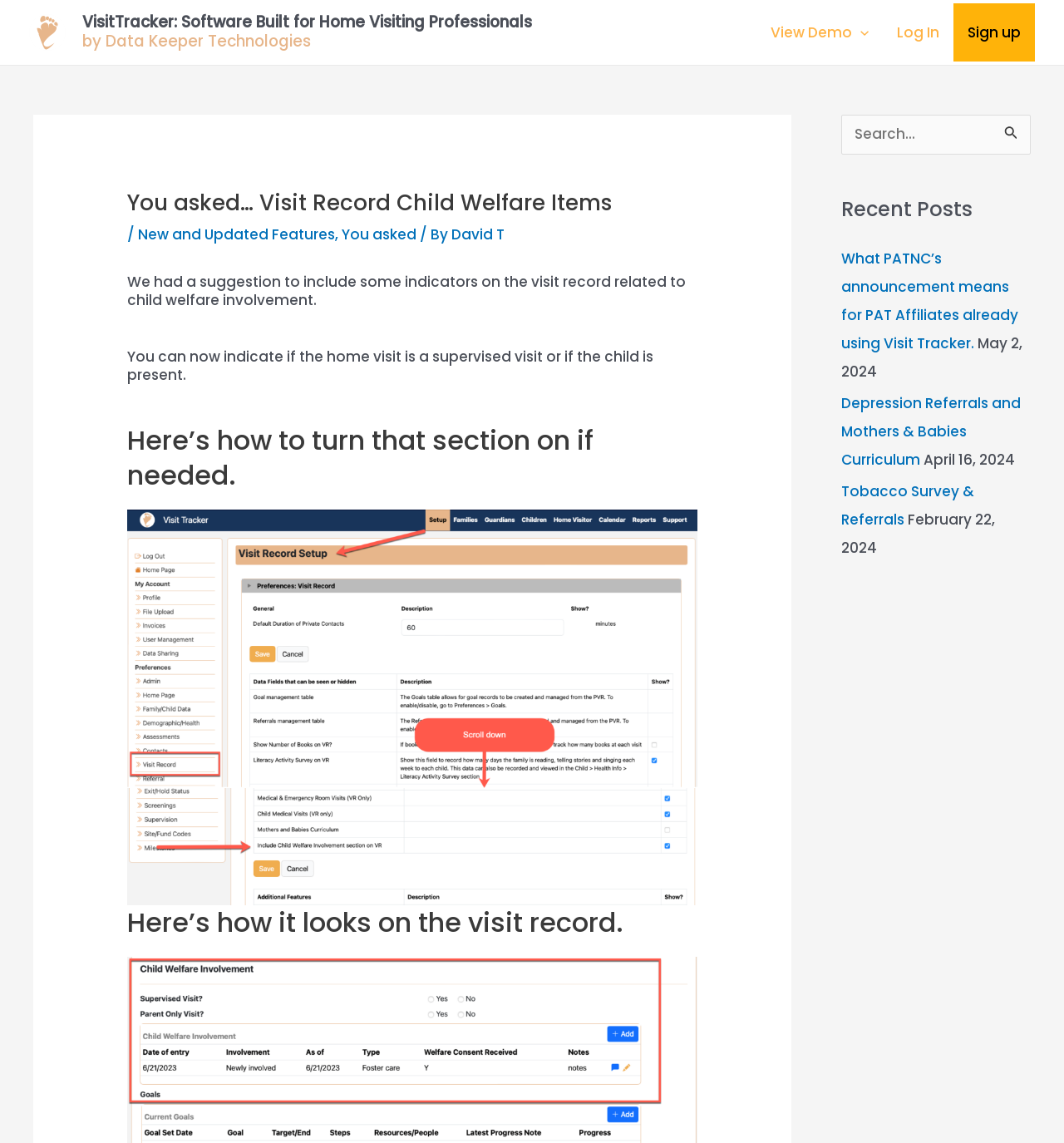What is the date of the post 'Depression Referrals and Mothers & Babies Curriculum'?
Please use the image to deliver a detailed and complete answer.

The answer can be found in the navigation element 'Recent Posts' which contains a link element 'Depression Referrals and Mothers & Babies Curriculum' and a StaticText element with the date 'April 16, 2024'.